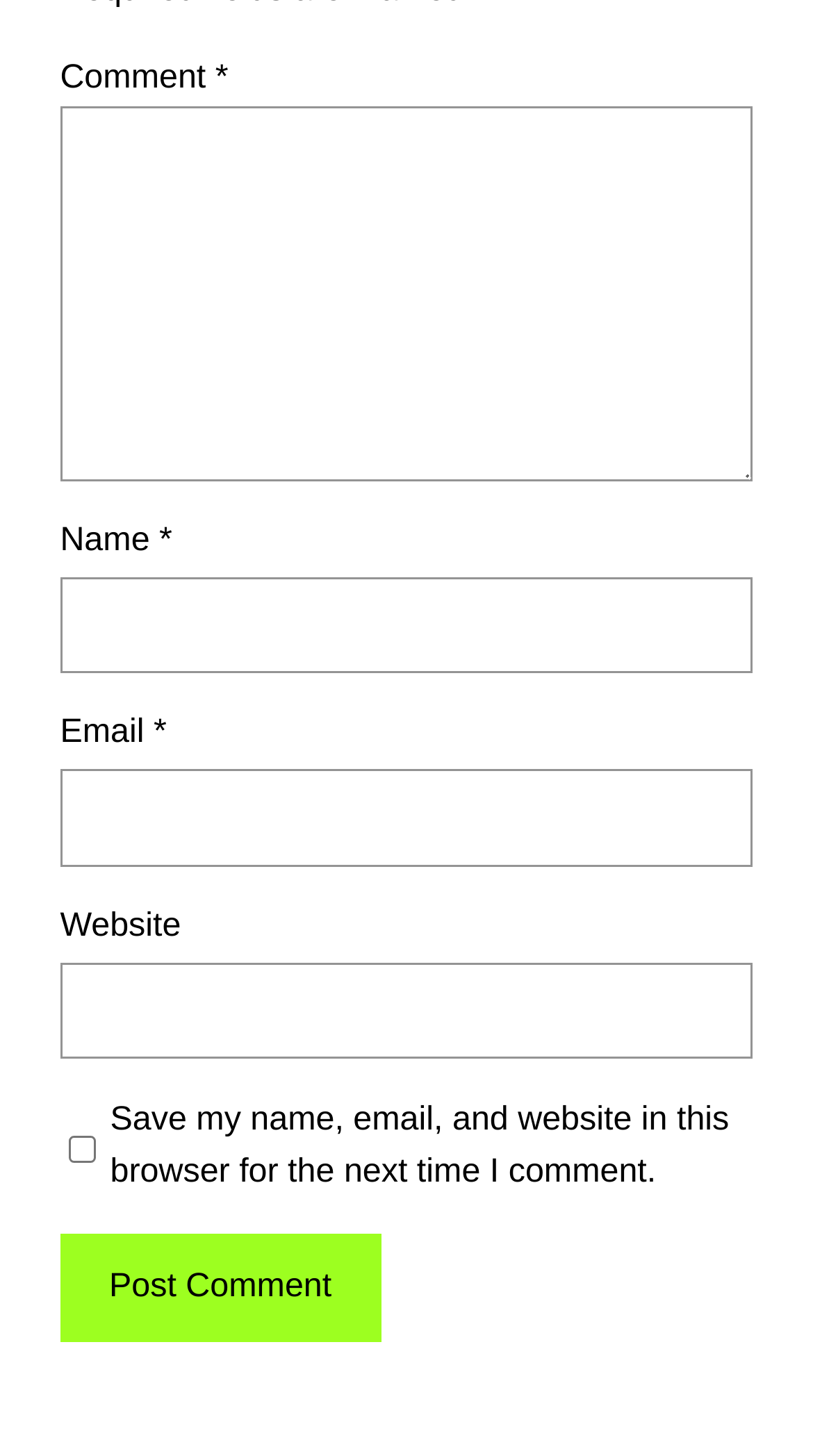What is the purpose of the checkbox?
Please respond to the question with a detailed and informative answer.

The checkbox is located below the website input field and is labeled 'Save my name, email, and website in this browser for the next time I comment.' This suggests that its purpose is to save the user's comment information for future use.